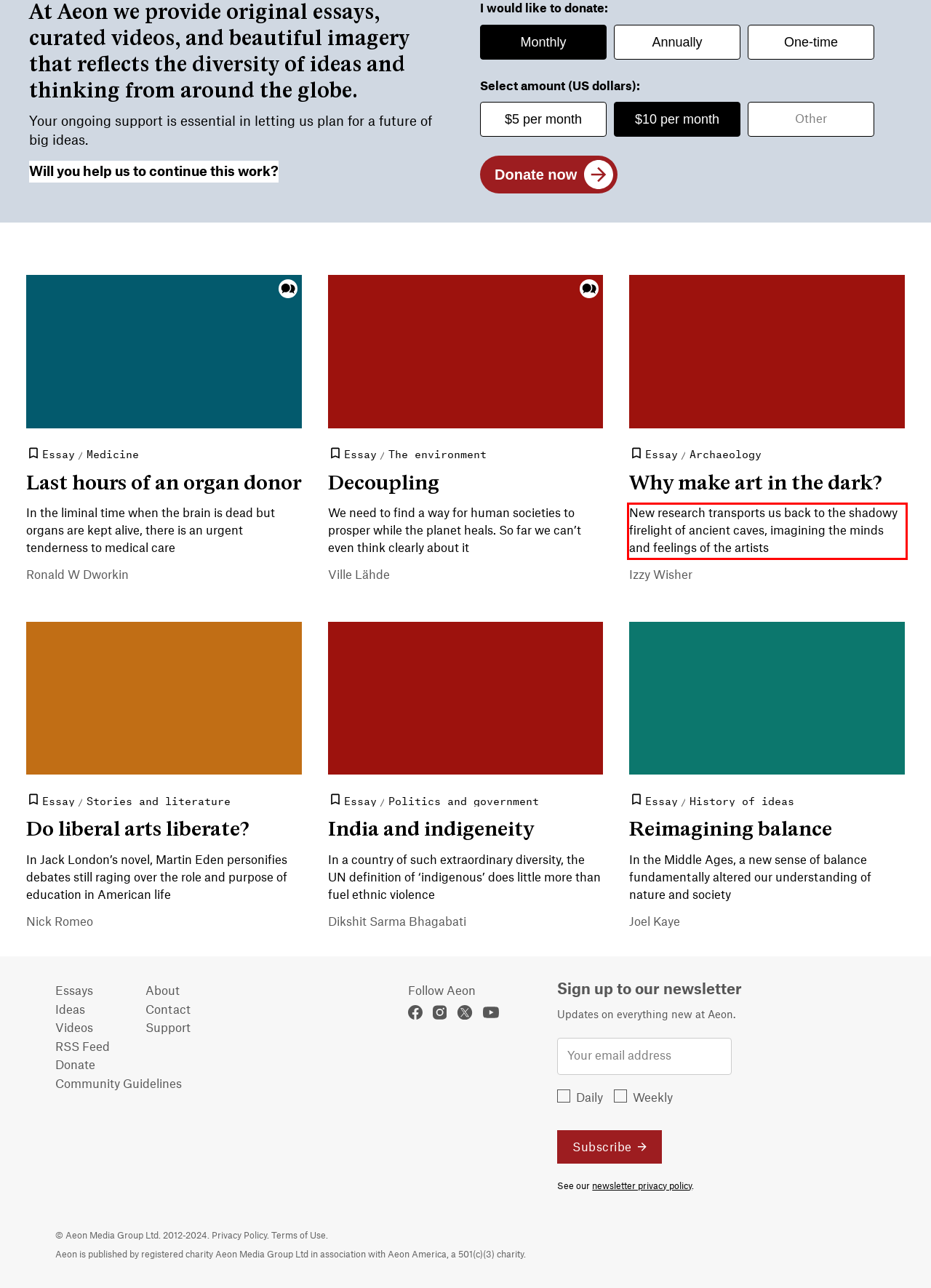Please use OCR to extract the text content from the red bounding box in the provided webpage screenshot.

New research transports us back to the shadowy firelight of ancient caves, imagining the minds and feelings of the artists